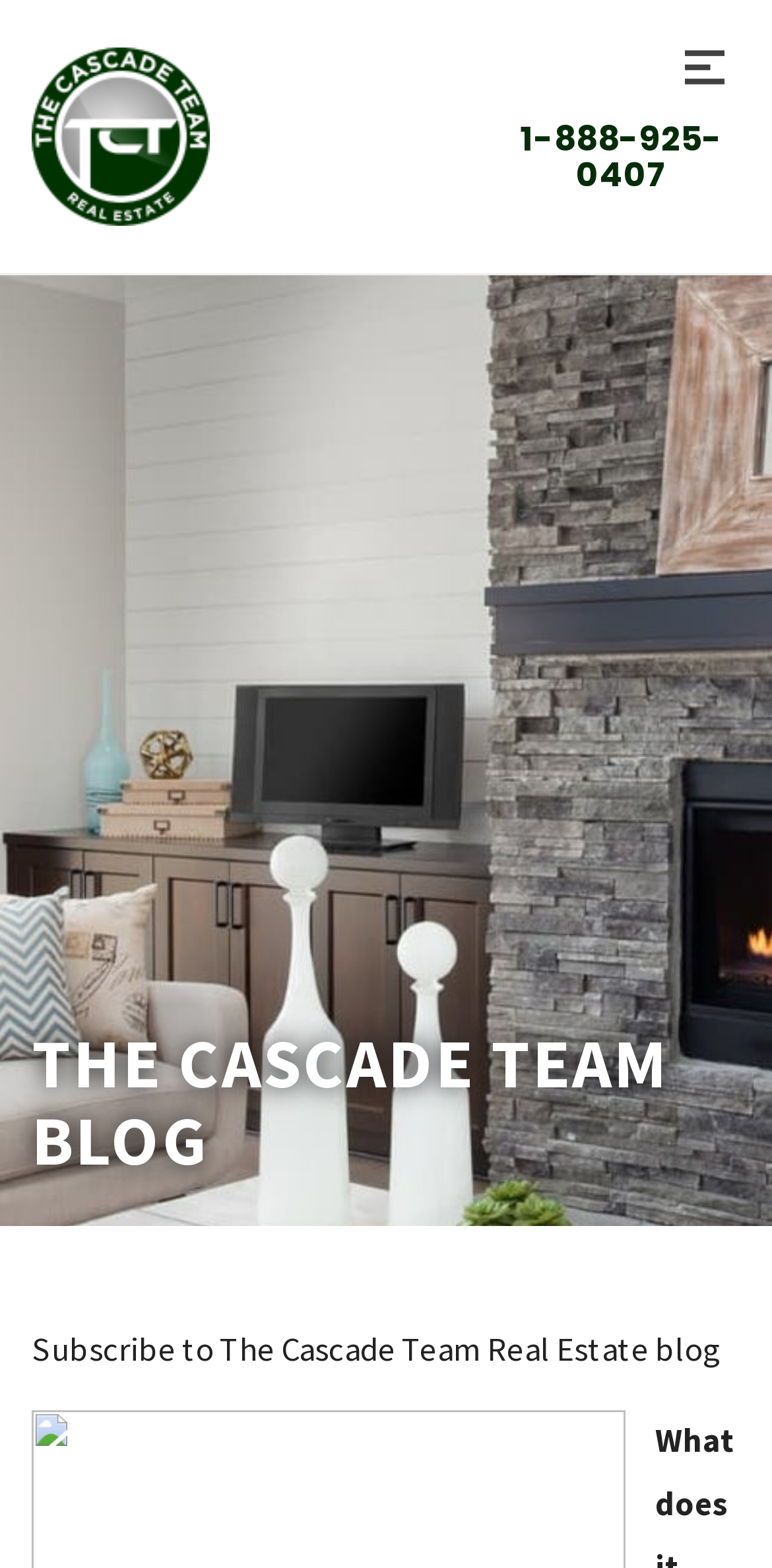Respond concisely with one word or phrase to the following query:
What is the logo image name?

The Cascade Team Logo